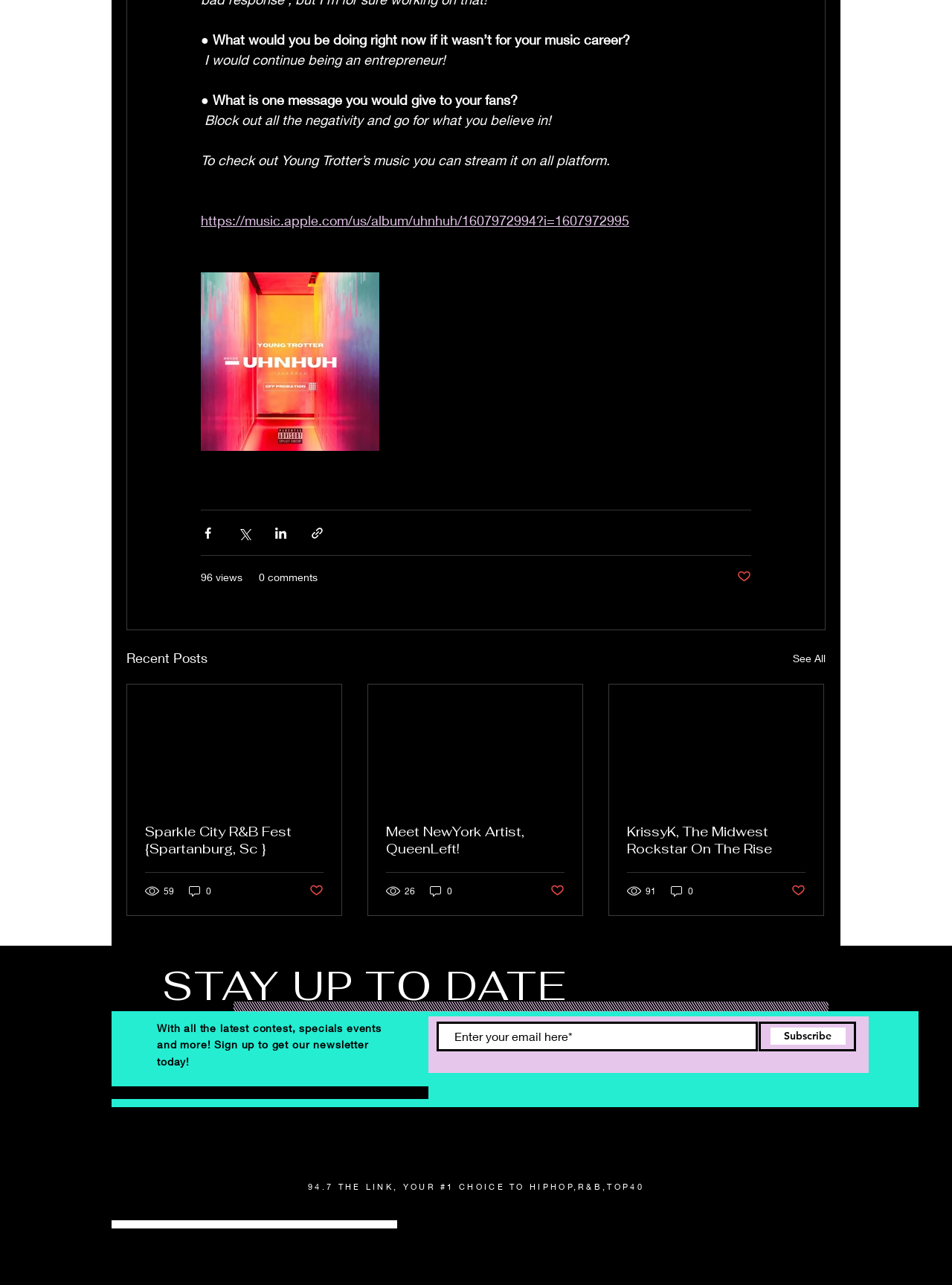Kindly determine the bounding box coordinates for the area that needs to be clicked to execute this instruction: "Check out Young Trotter’s music".

[0.211, 0.165, 0.661, 0.178]